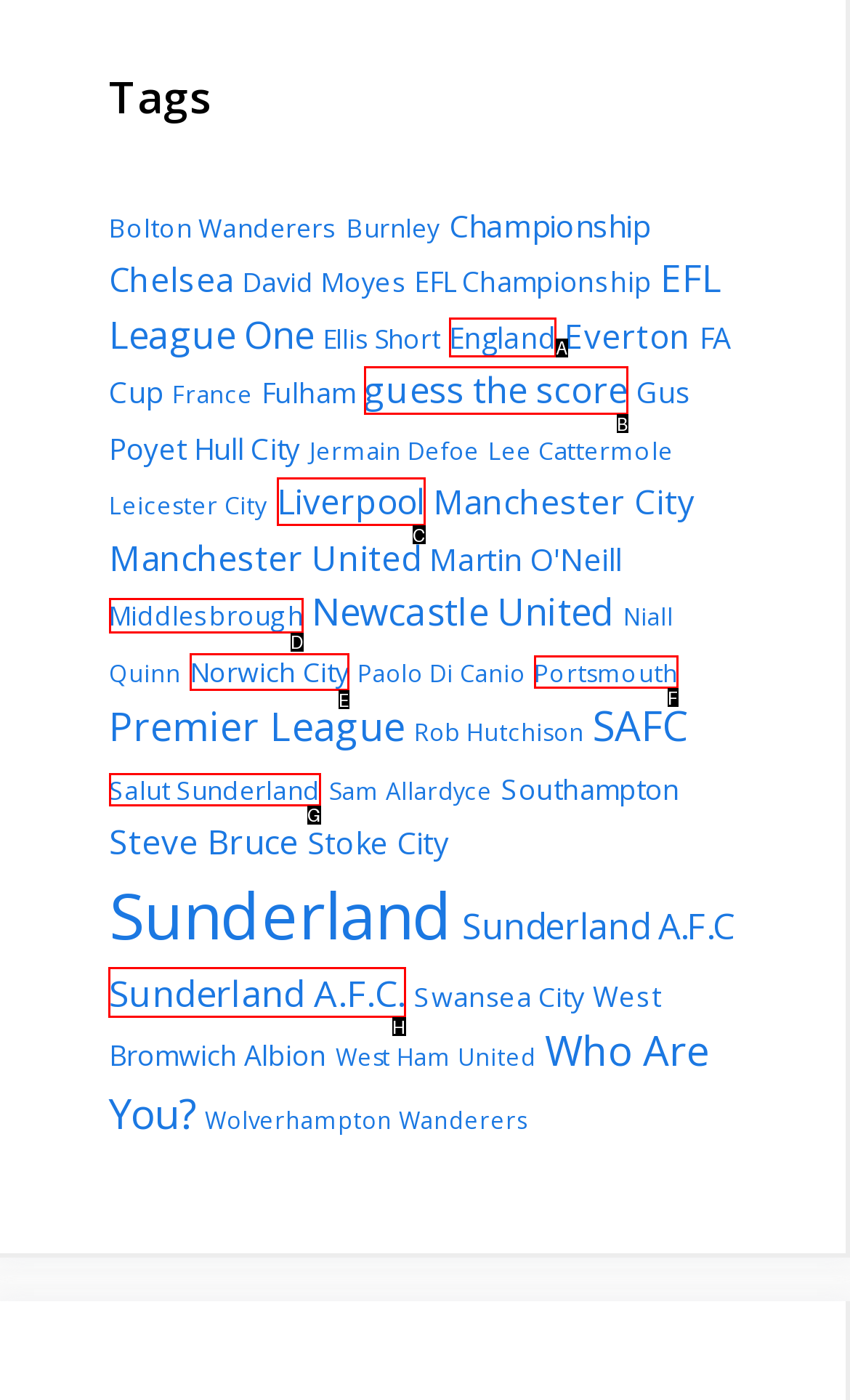Identify the letter of the UI element I need to click to carry out the following instruction: Share on Facebook

None